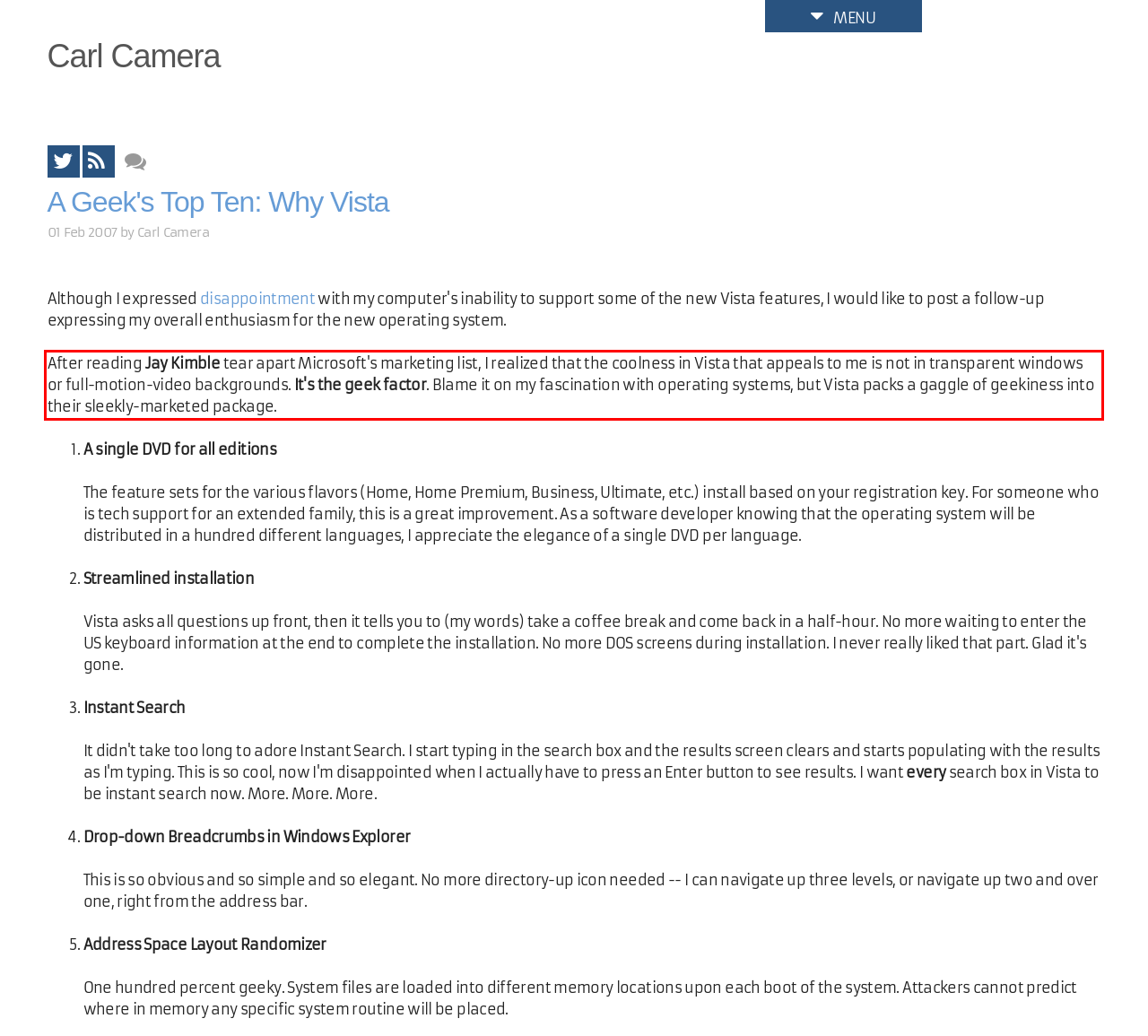Please identify and extract the text from the UI element that is surrounded by a red bounding box in the provided webpage screenshot.

After reading Jay Kimble tear apart Microsoft's marketing list, I realized that the coolness in Vista that appeals to me is not in transparent windows or full-motion-video backgrounds. It's the geek factor. Blame it on my fascination with operating systems, but Vista packs a gaggle of geekiness into their sleekly-marketed package.